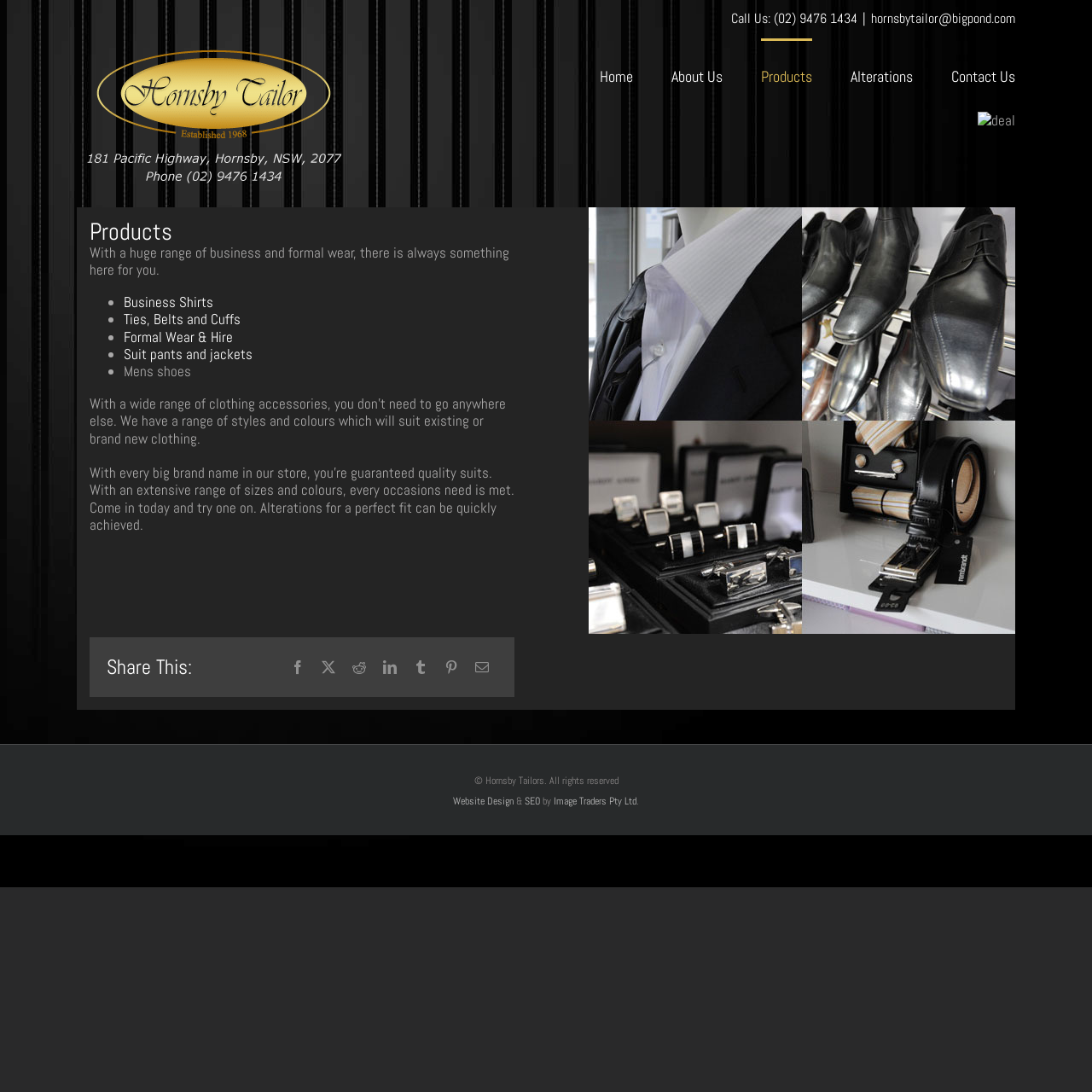Respond to the question below with a concise word or phrase:
What is the main category of products?

Business and formal wear